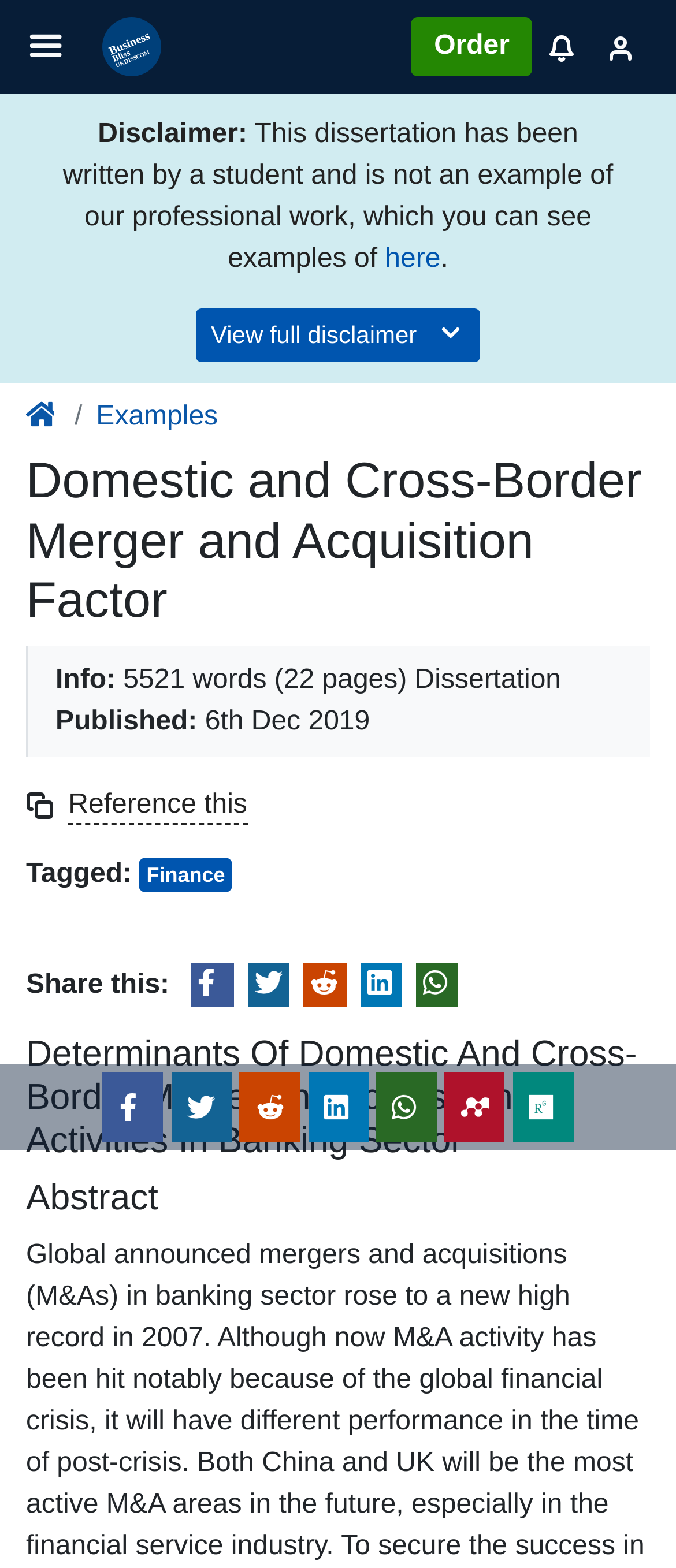Locate the bounding box coordinates of the clickable region to complete the following instruction: "View full disclaimer."

[0.289, 0.197, 0.711, 0.231]